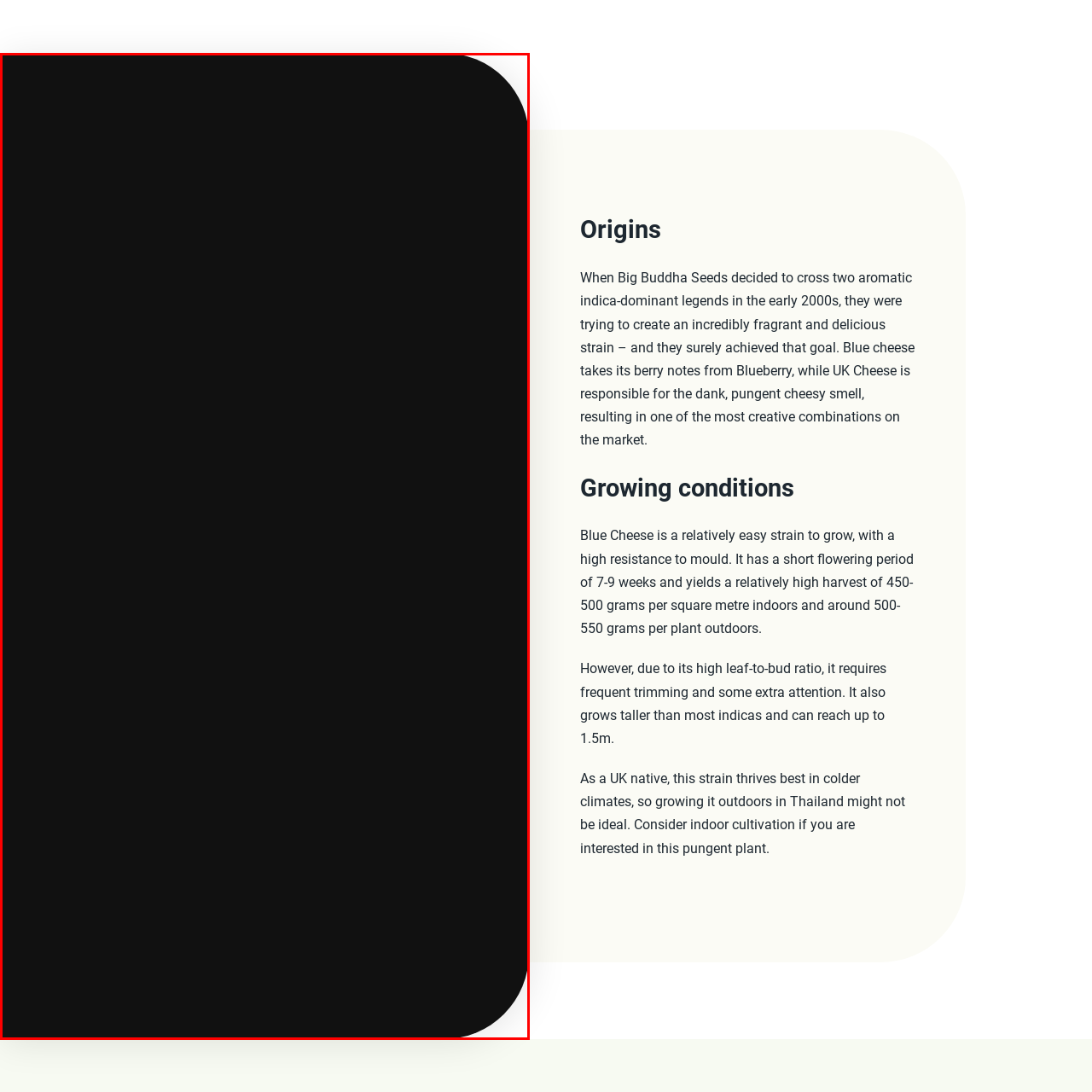Pay attention to the image highlighted by the red border, Why is indoor cultivation recommended for Blue Cheese in warmer regions? Please give a one-word or short phrase answer.

For optimal growth